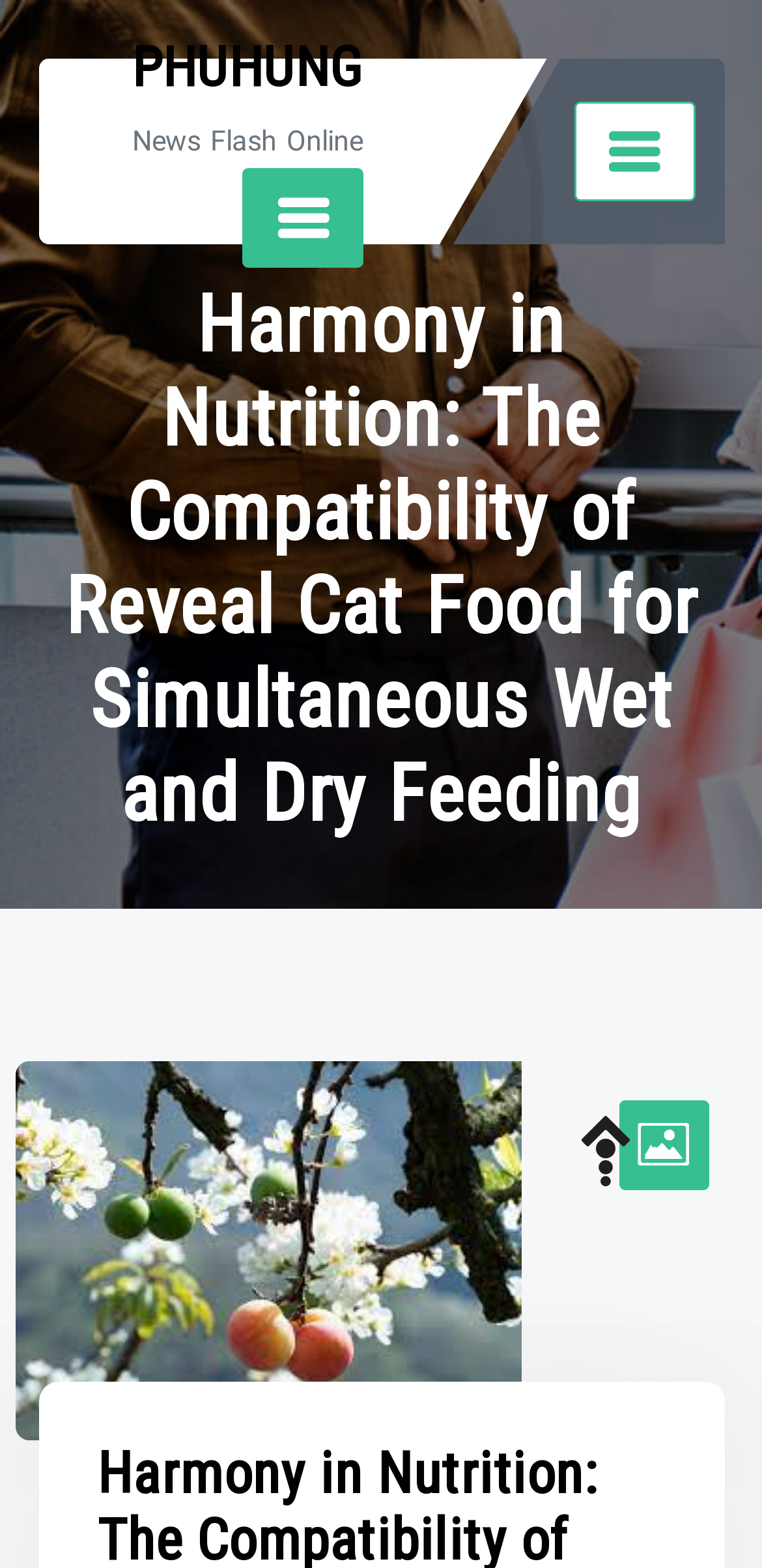Offer an extensive depiction of the webpage and its key elements.

The webpage is about PHUHUNG, with a prominent heading at the top left corner displaying the same text. Below the heading, there is a link with the same text, "PHUHUNG". To the right of the heading, there is a button with an icon, '\uefa2'. 

Further down, there is a static text "News Flash Online" positioned below the PHUHUNG heading. 

On the right side of the page, there is another button with the same icon, '\uefa2', which is currently focused. 

The main content of the page is a heading that spans across most of the page, titled "Harmony in Nutrition: The Compatibility of Reveal Cat Food for Simultaneous Wet and Dry Feeding". This heading has a link embedded within it, but the link text is empty. 

At the bottom right corner of the page, there is a link with an icon, '\uea66'.